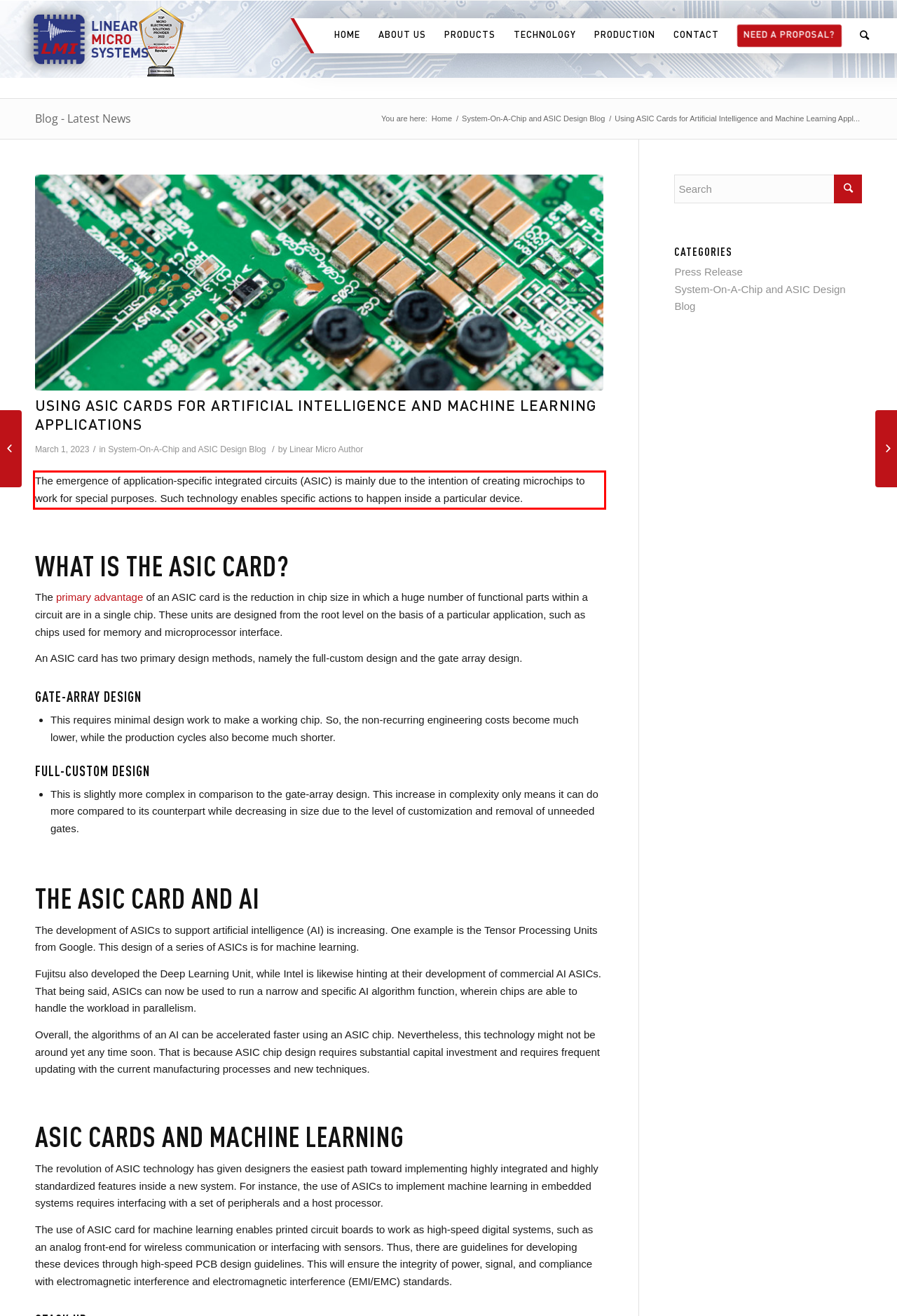Please extract the text content from the UI element enclosed by the red rectangle in the screenshot.

The emergence of application-specific integrated circuits (ASIC) is mainly due to the intention of creating microchips to work for special purposes. Such technology enables specific actions to happen inside a particular device.